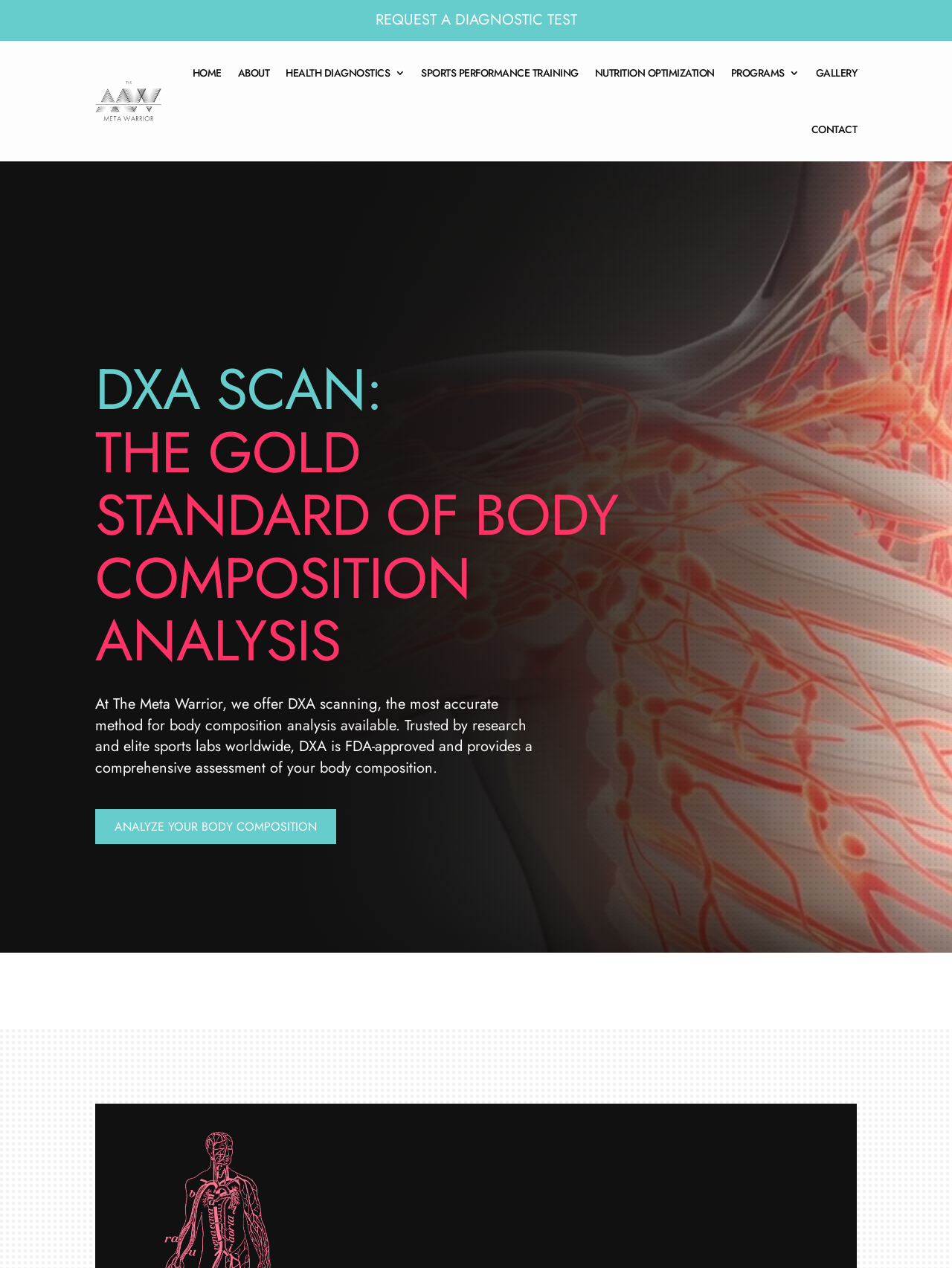What is the purpose of the DXA scan process?
Answer the question with a single word or phrase, referring to the image.

Body composition analysis